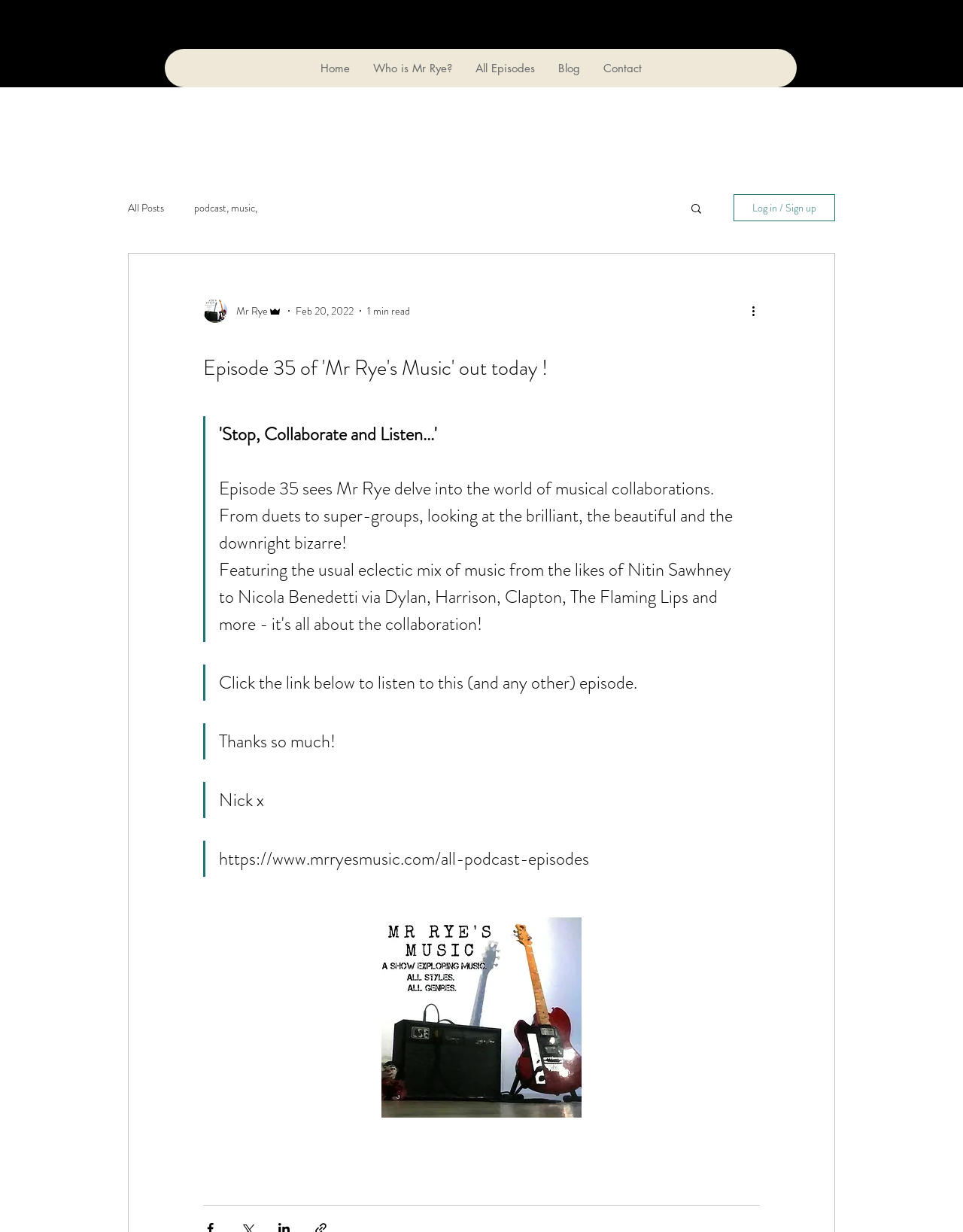Please identify the bounding box coordinates of the region to click in order to complete the task: "Go to Home page". The coordinates must be four float numbers between 0 and 1, specified as [left, top, right, bottom].

[0.32, 0.04, 0.375, 0.071]